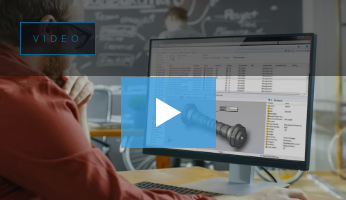What type of software is displayed on the monitor?
Please describe in detail the information shown in the image to answer the question.

The software interface displayed on the monitor is likely related to engineering or electrical design, suggestive of functionality within the SOLIDWORKS or 3DEXPERIENCE platforms.